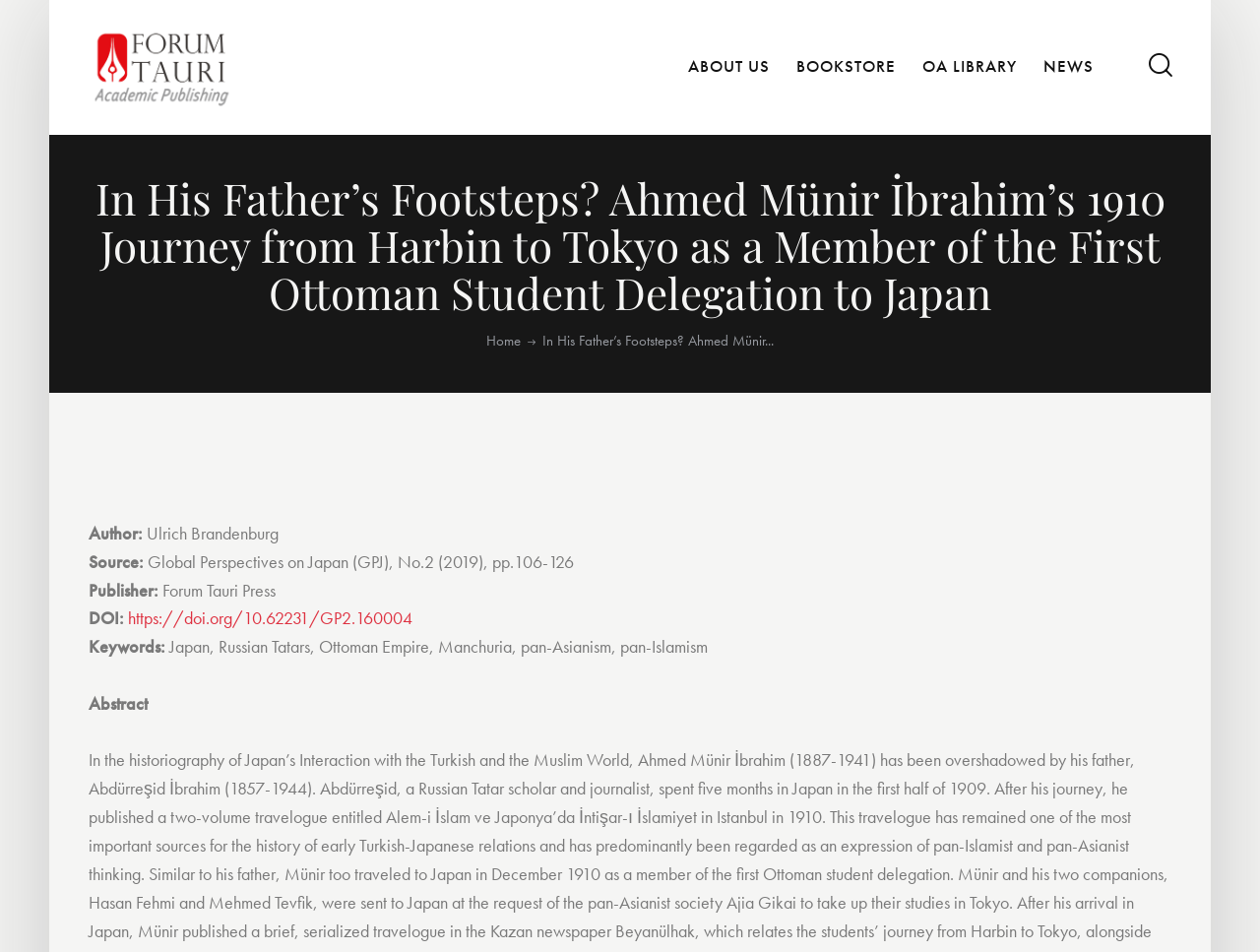Locate the bounding box of the UI element described by: "aria-label="Start search"" in the given webpage screenshot.

[0.91, 0.052, 0.929, 0.086]